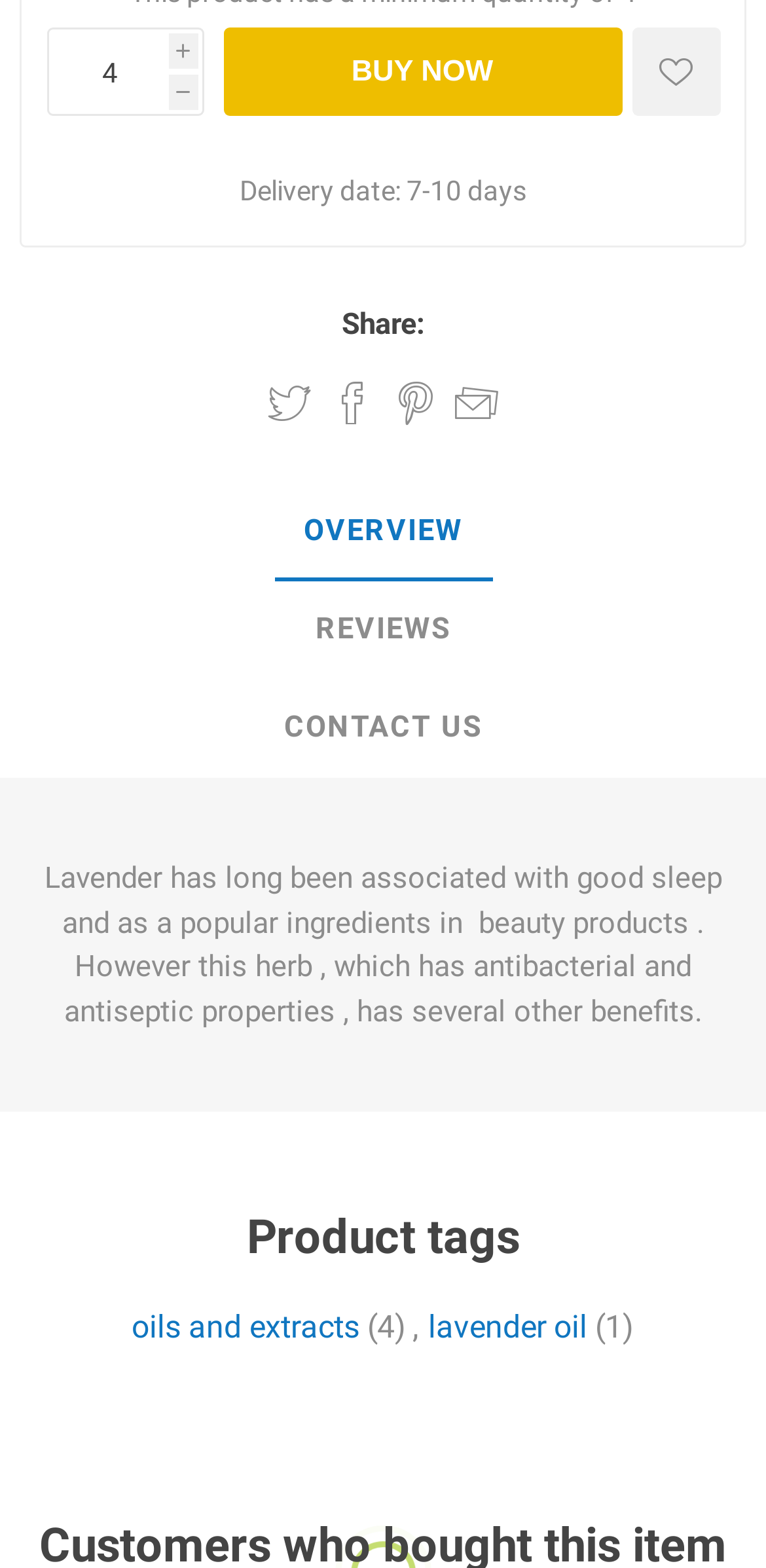How many product tags are mentioned on the webpage?
Carefully examine the image and provide a detailed answer to the question.

The webpage mentions two product tags: 'oils and extracts' and 'lavender oil'.